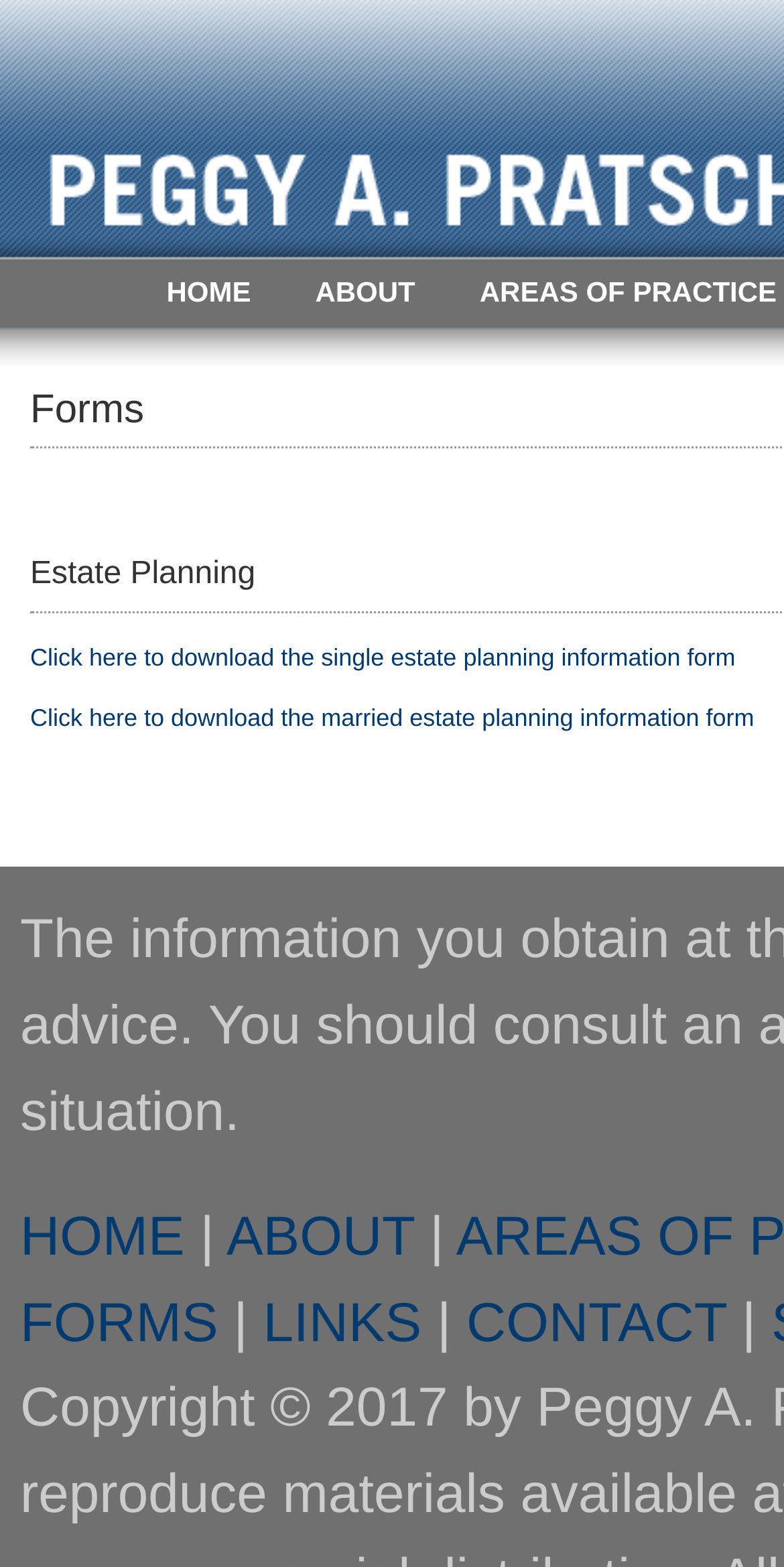What is the category of the webpage?
Make sure to answer the question with a detailed and comprehensive explanation.

Based on the content of the webpage, including the text 'Estate Planning' and the availability of estate planning forms, I infer that the category of the webpage is related to estate planning.